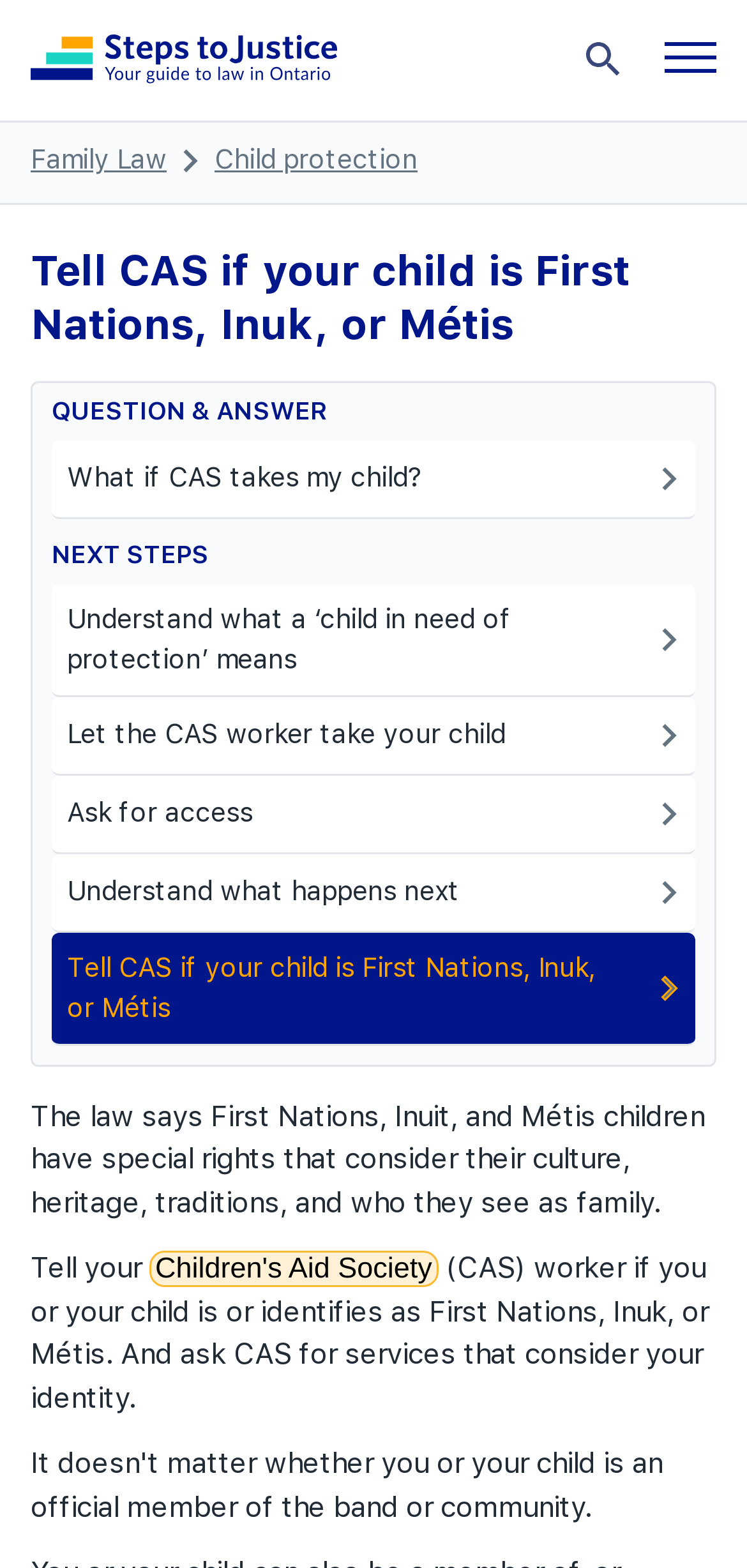Determine the bounding box coordinates (top-left x, top-left y, bottom-right x, bottom-right y) of the UI element described in the following text: Child protection

[0.287, 0.09, 0.559, 0.114]